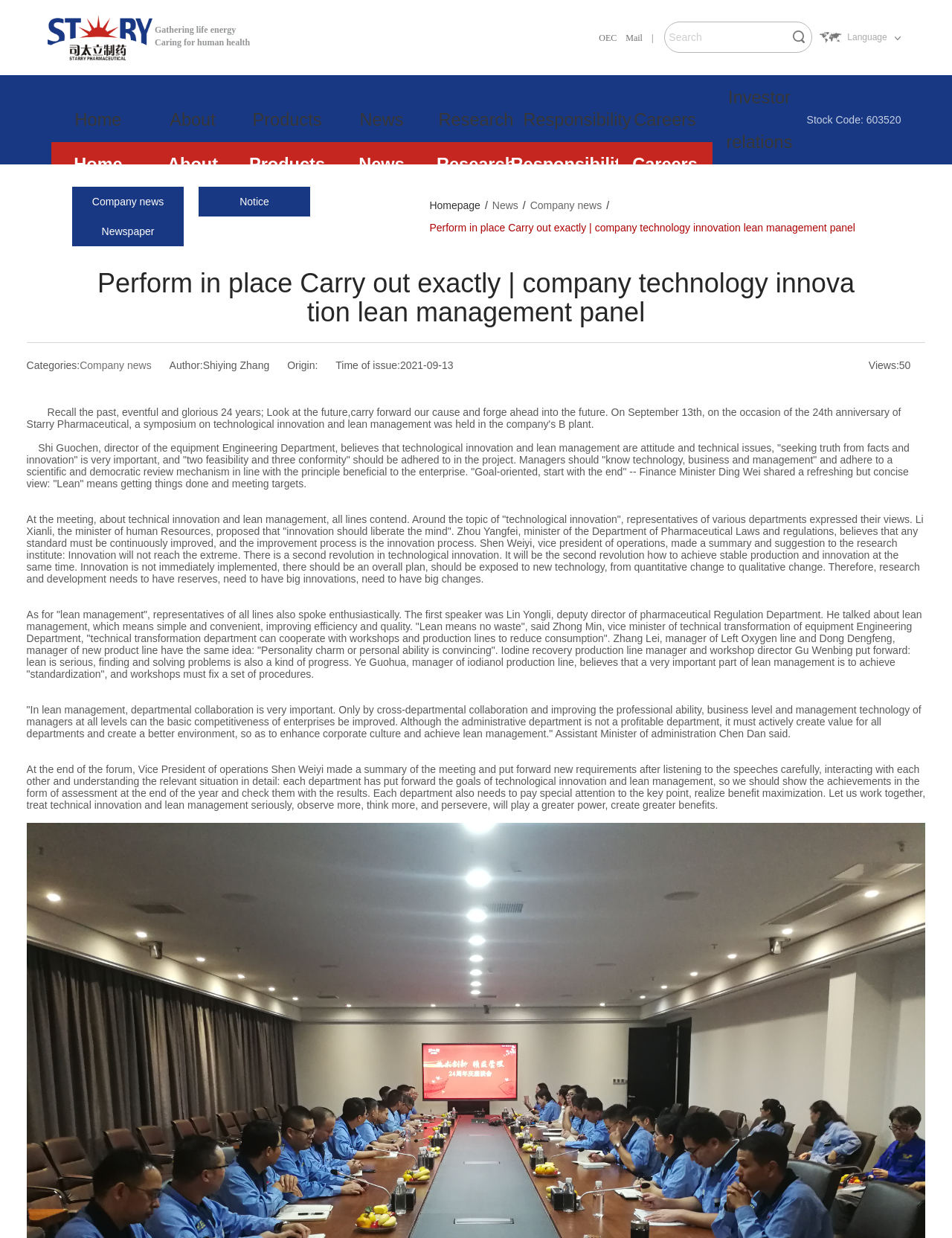Please identify the coordinates of the bounding box for the clickable region that will accomplish this instruction: "Go to the home page".

[0.054, 0.06, 0.153, 0.097]